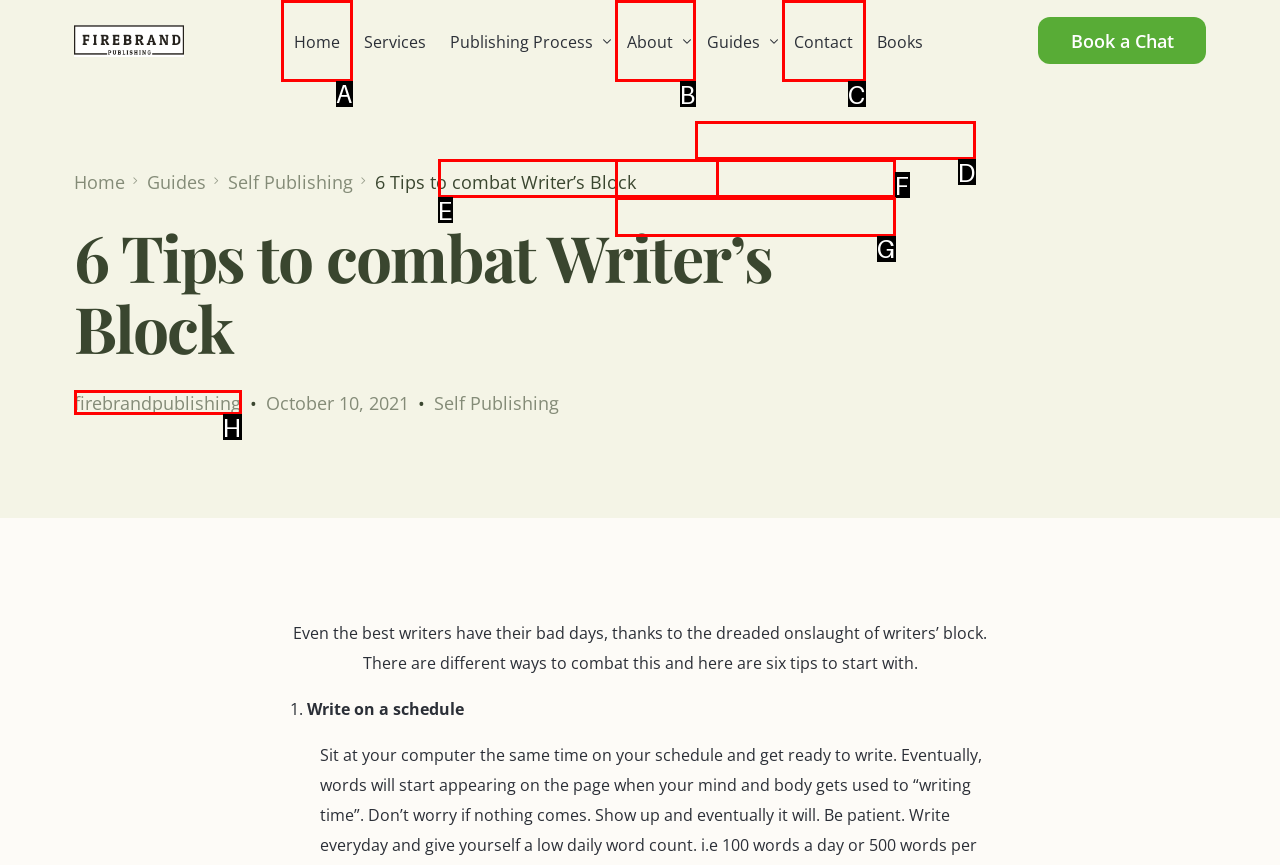Point out which UI element to click to complete this task: View 2024 ASCAP Composers’ Choice Awards
Answer with the letter corresponding to the right option from the available choices.

None